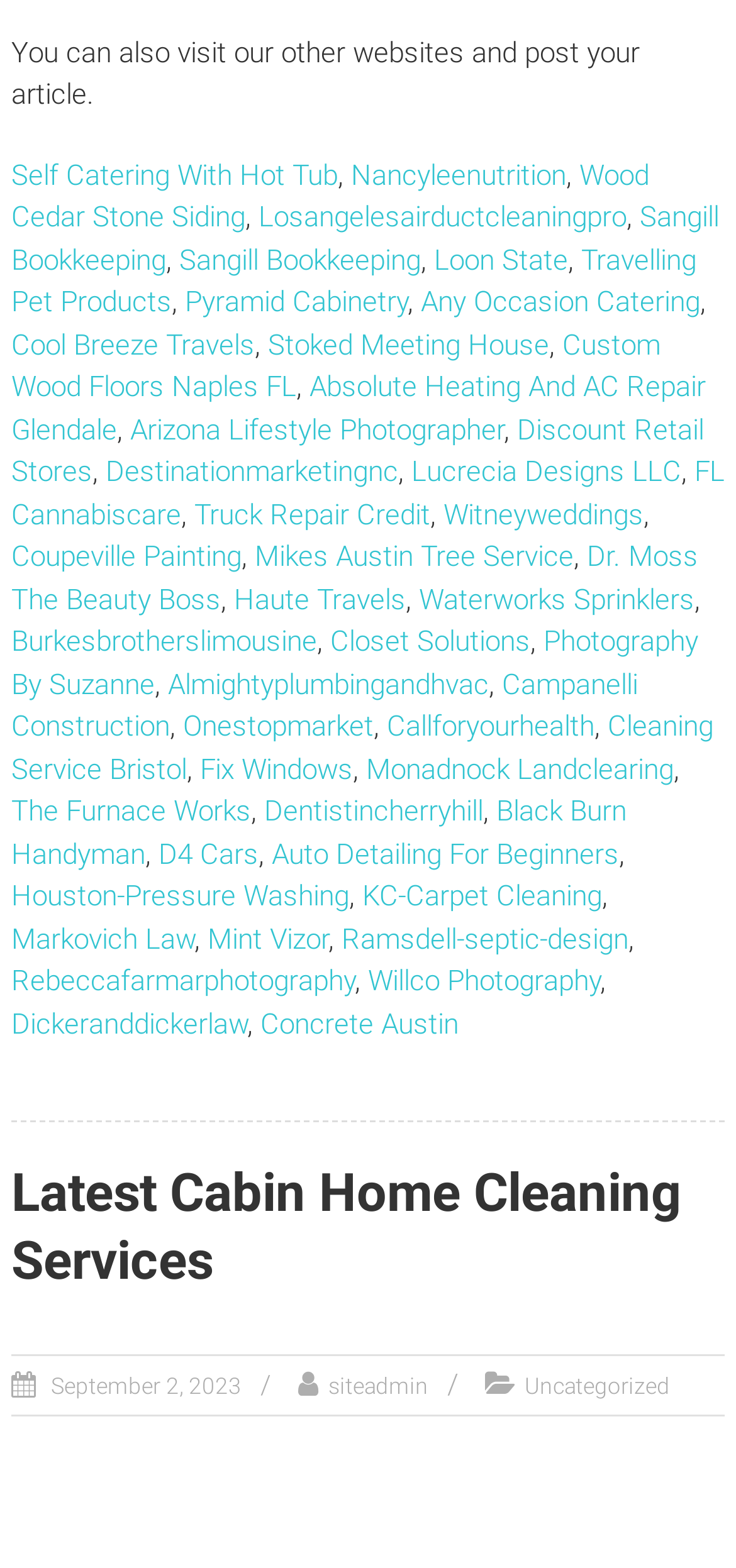Please identify the bounding box coordinates of the element that needs to be clicked to perform the following instruction: "visit Self Catering With Hot Tub".

[0.015, 0.1, 0.459, 0.122]